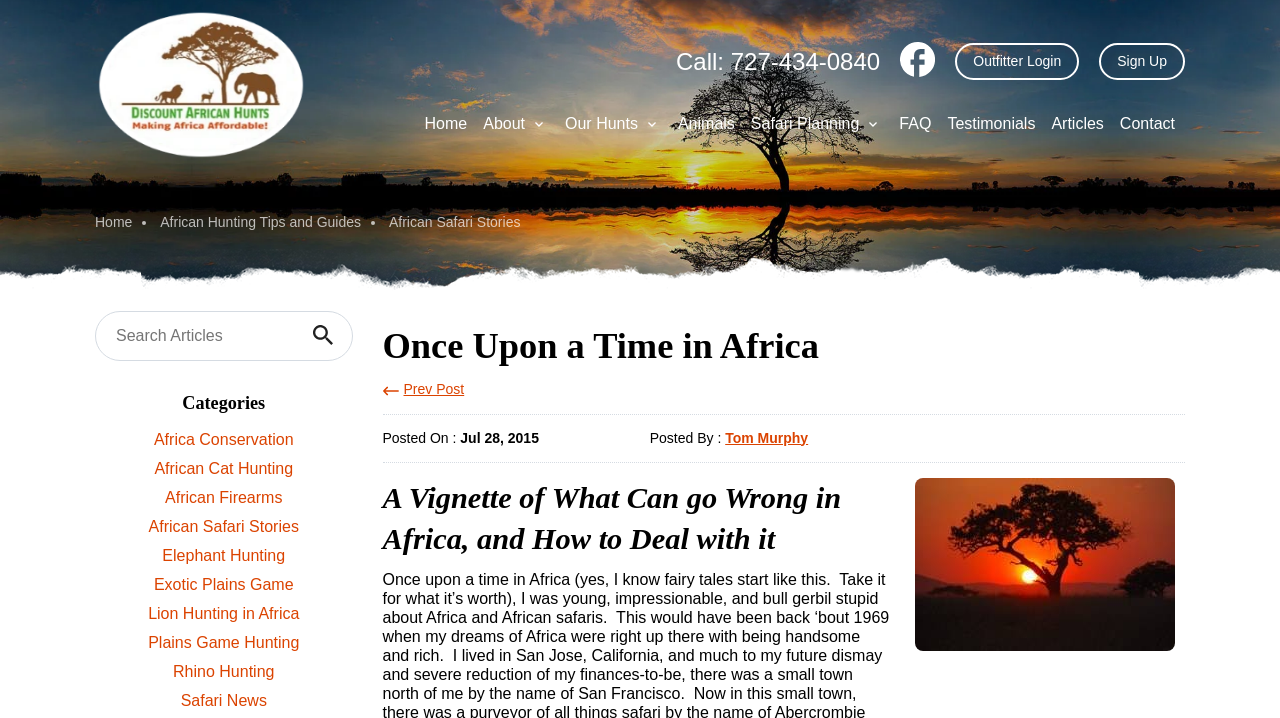Provide a short answer using a single word or phrase for the following question: 
What is the topic of the article?

African Safari